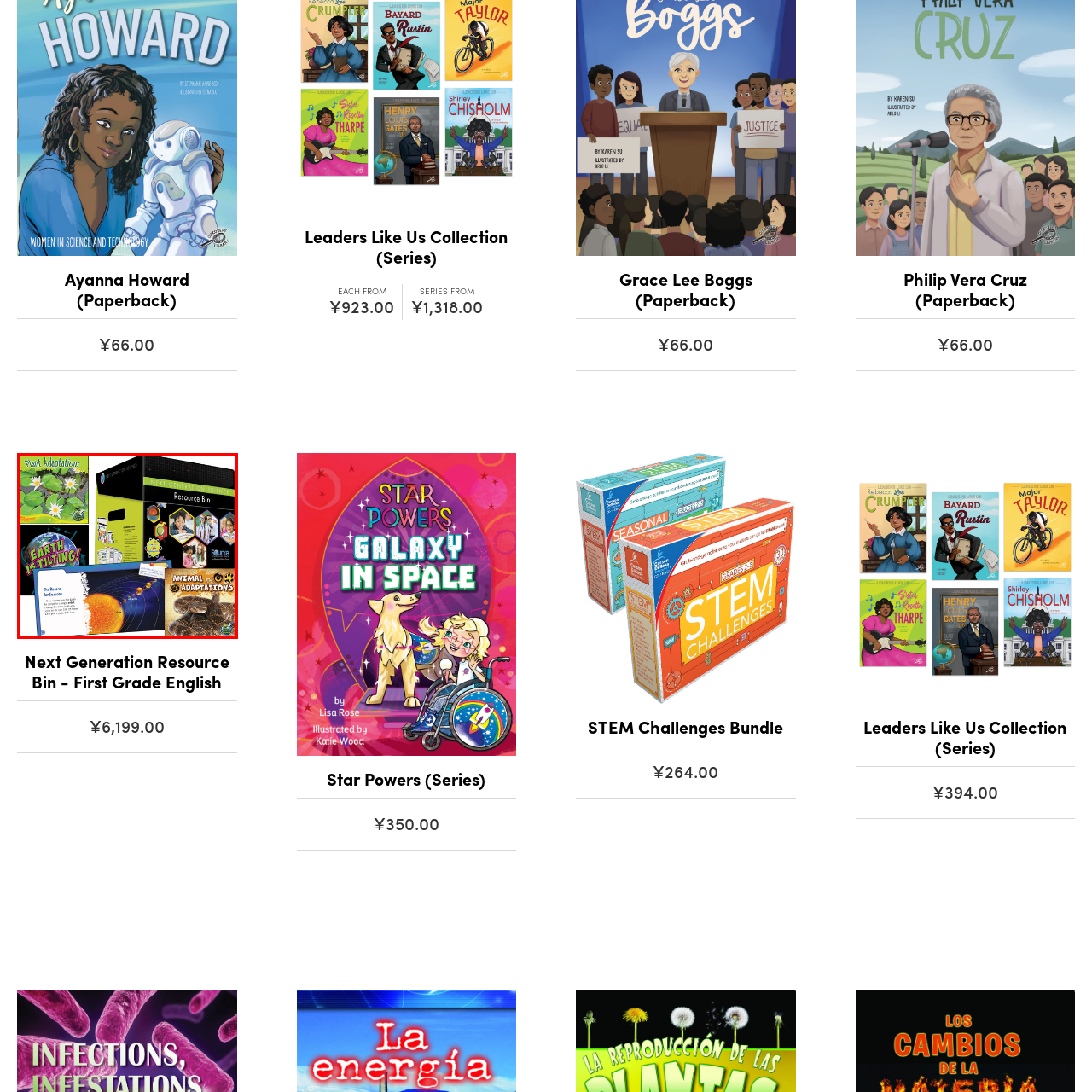What is the focus of the scientific concepts in the resource bin?
Inspect the image enclosed by the red bounding box and respond with as much detail as possible.

The caption highlights that the resource bin emphasizes key scientific concepts suitable for first graders, focusing on adaptations in plants and animals, as well as introducing foundational ideas about Earth's seasons.